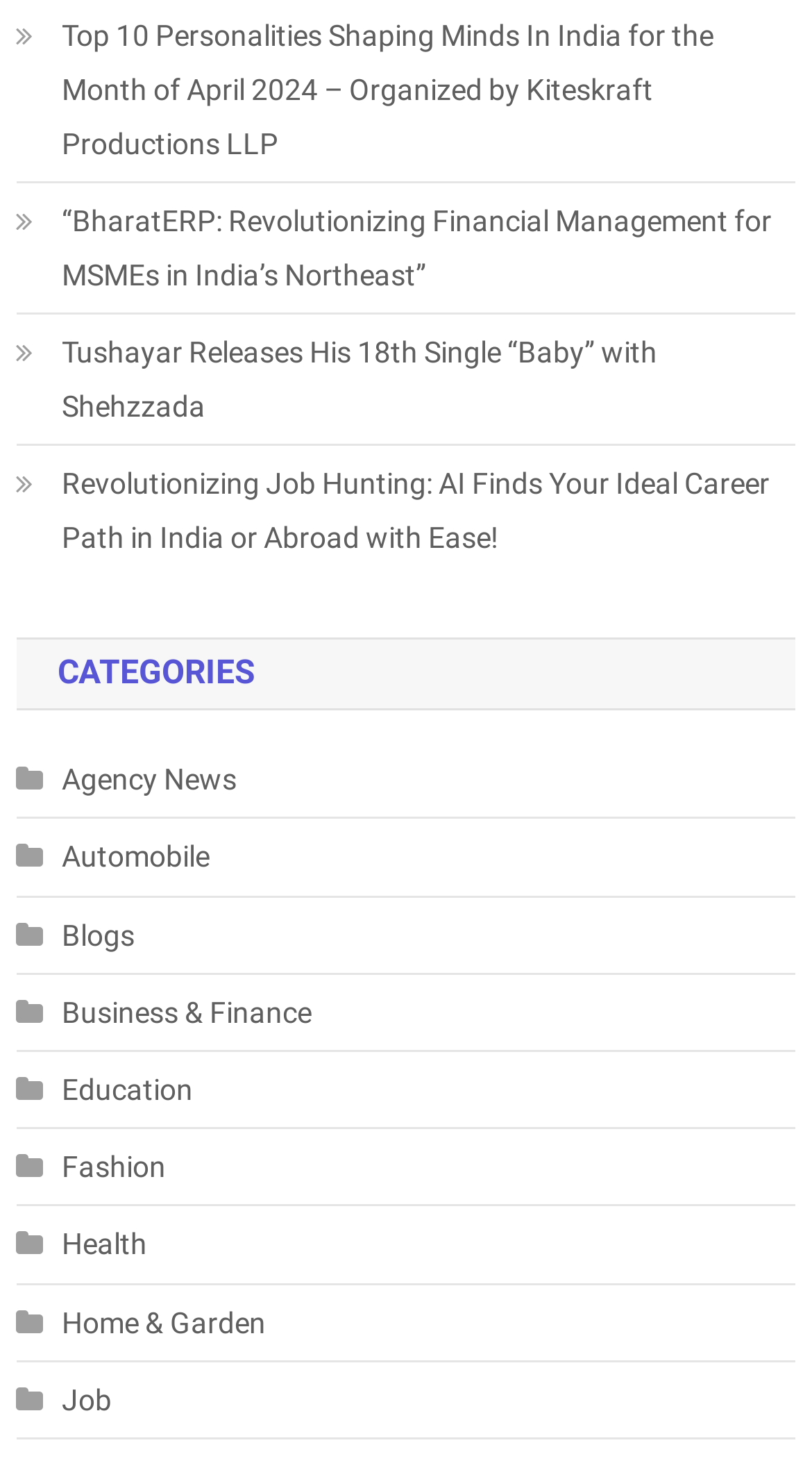Please study the image and answer the question comprehensively:
Is there a category for 'Job'?

I scanned the categories listed under the 'CATEGORIES' heading and found a link with the OCR text ' Job', which indicates that there is a category for 'Job'.